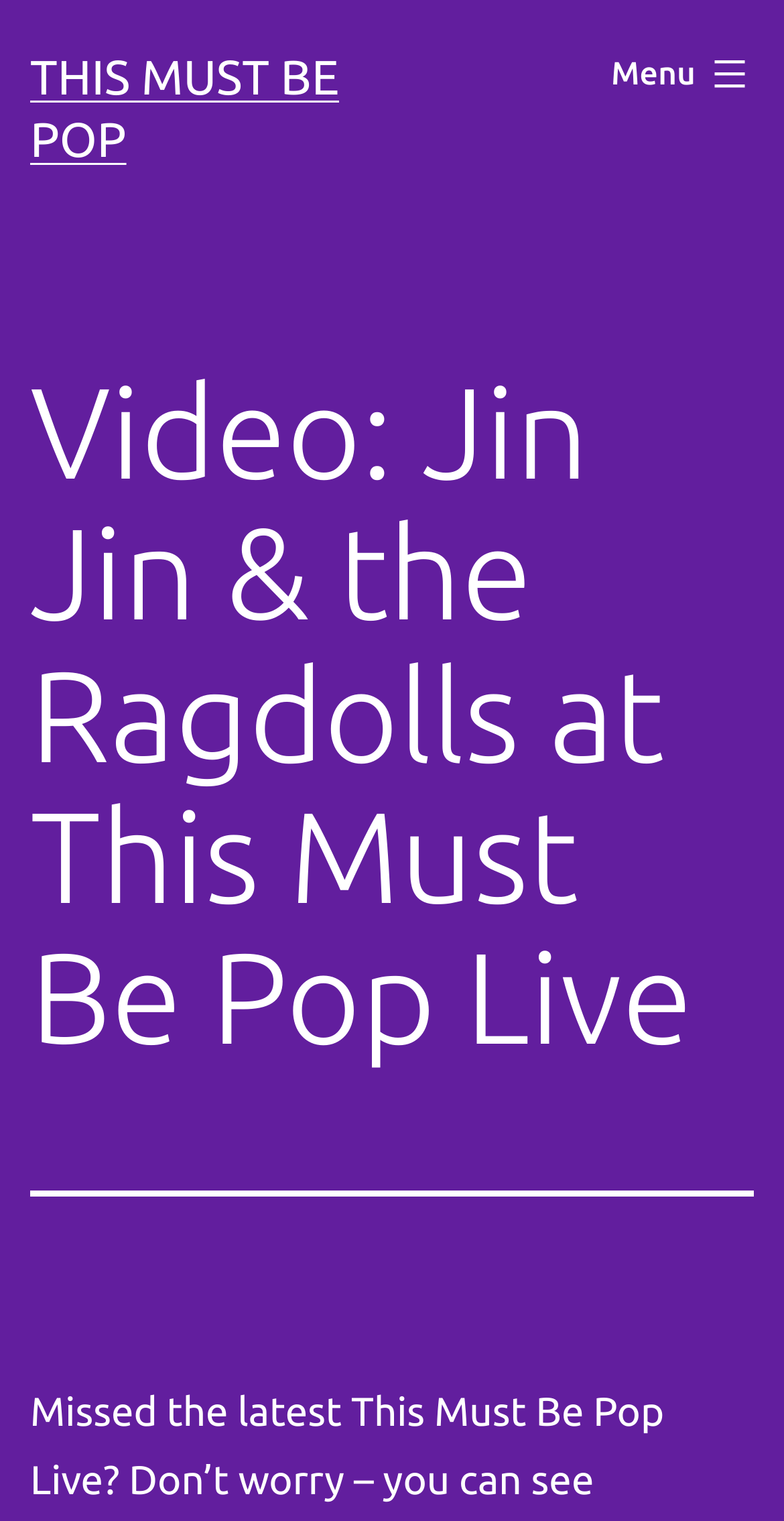Determine the bounding box coordinates for the UI element with the following description: "Menu Close". The coordinates should be four float numbers between 0 and 1, represented as [left, top, right, bottom].

[0.741, 0.02, 1.0, 0.078]